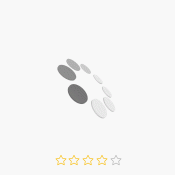Describe the image thoroughly.

The image showcases a beautifully arranged flower display specifically crafted for events, highlighting a selection of vibrant blooms. This arrangement is part of the featured category of 'Flower Arrangements For Event,' priced at $411.23. It is designed to enhance the aesthetic of various occasions, reflecting elegance and sophistication. Below the image, there are options for purchasing, including an "ADD TO CART" button, making it convenient for buyers to select this floral arrangement for their needs.